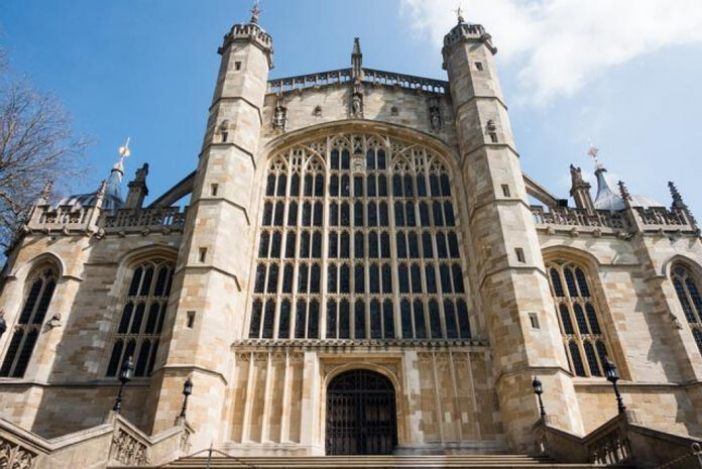Provide a comprehensive description of the image.

The image captures the grand architecture of St. George's Chapel, located within the grounds of Windsor Castle in the UK. This stunning structure features intricate Gothic design elements, including tall, pointed arches and large windows that allow natural light to flood the interior. The chapel is renowned for its historical significance, having hosted numerous royal events, including weddings and funerals. Towering stone walls and ornate buttresses enhance its majestic appearance, while the clear blue sky in the background adds a serene touch to the setting. Visitors often admire the chapel's elegant exterior, which reflects centuries of monarchy and tradition.